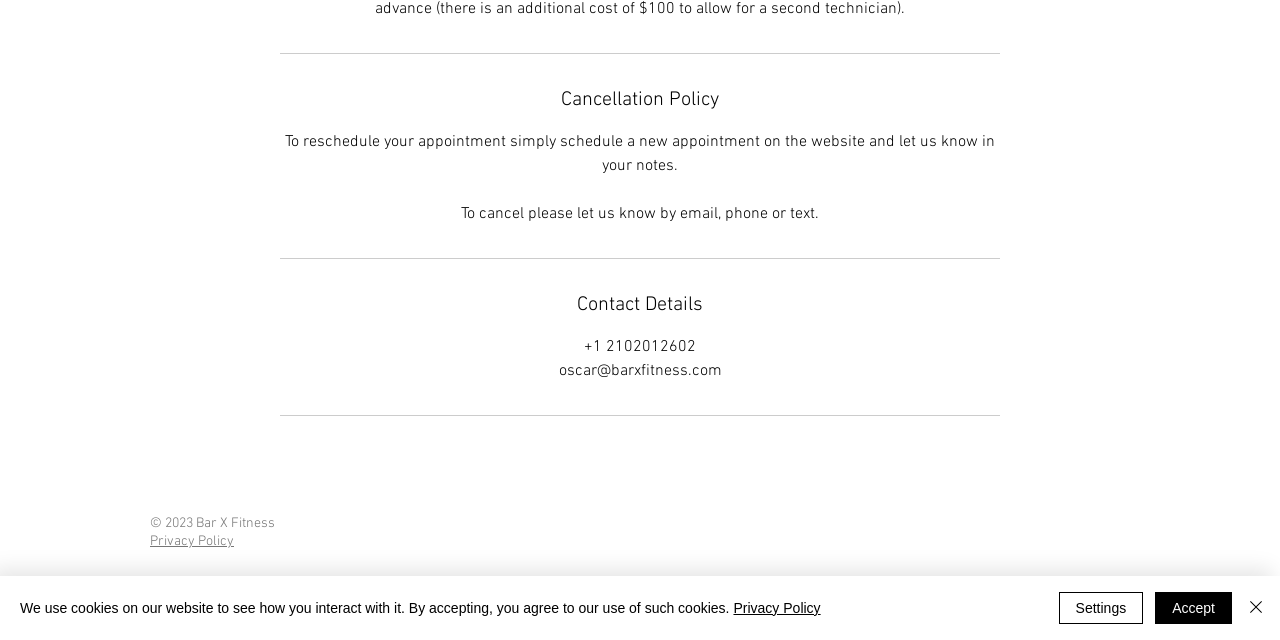From the webpage screenshot, predict the bounding box of the UI element that matches this description: "Accept".

[0.902, 0.925, 0.962, 0.975]